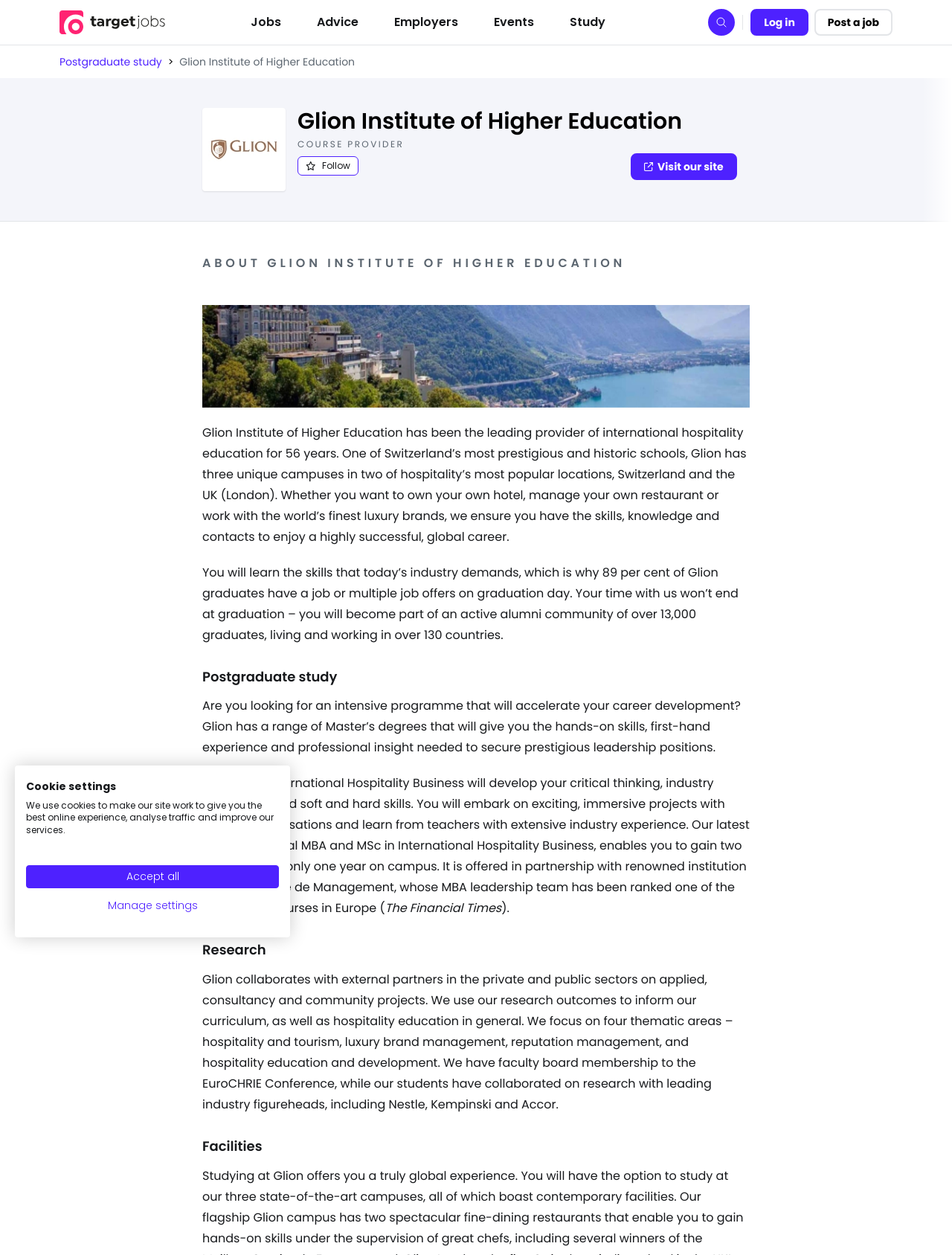Predict the bounding box coordinates for the UI element described as: "Manage settings". The coordinates should be four float numbers between 0 and 1, presented as [left, top, right, bottom].

[0.027, 0.713, 0.293, 0.731]